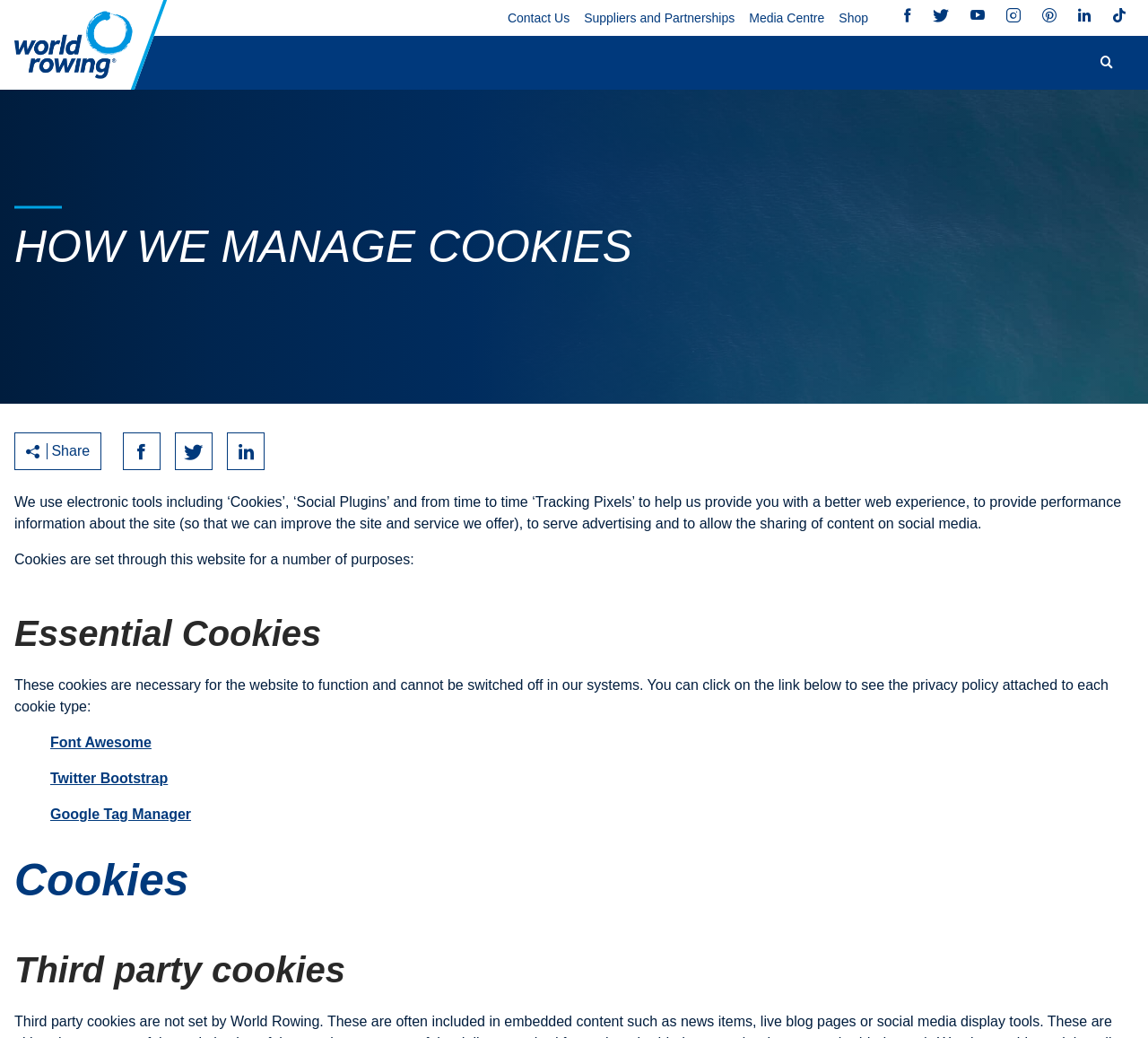Please determine the bounding box coordinates for the element that should be clicked to follow these instructions: "Click on Font Awesome".

[0.044, 0.708, 0.132, 0.723]